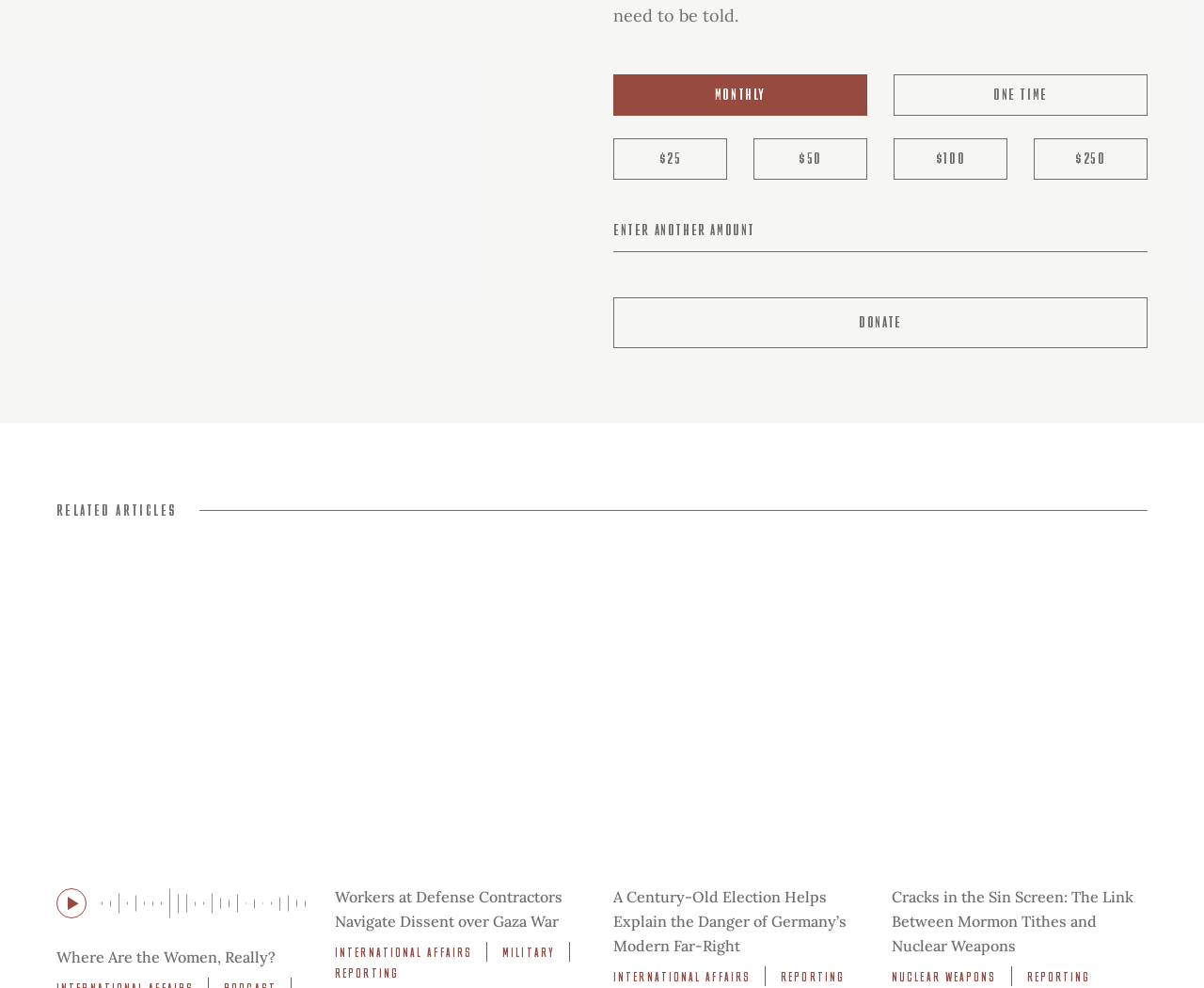Bounding box coordinates should be in the format (top-left x, top-left y, bottom-right x, bottom-right y) and all values should be floating point numbers between 0 and 1. Determine the bounding box coordinate for the UI element described as: Military

[0.417, 0.955, 0.461, 0.972]